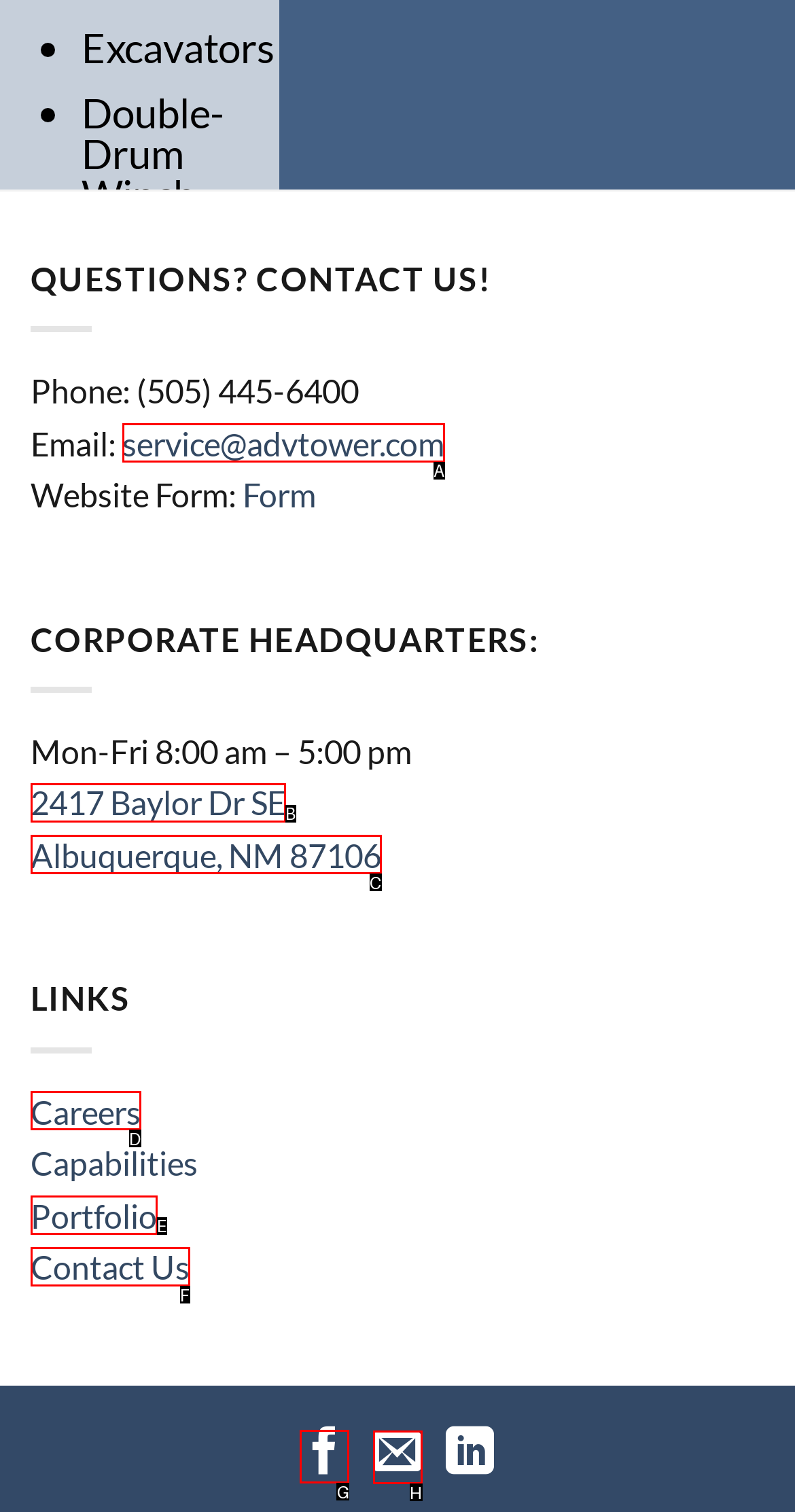Please indicate which HTML element to click in order to fulfill the following task: Follow on Facebook Respond with the letter of the chosen option.

G